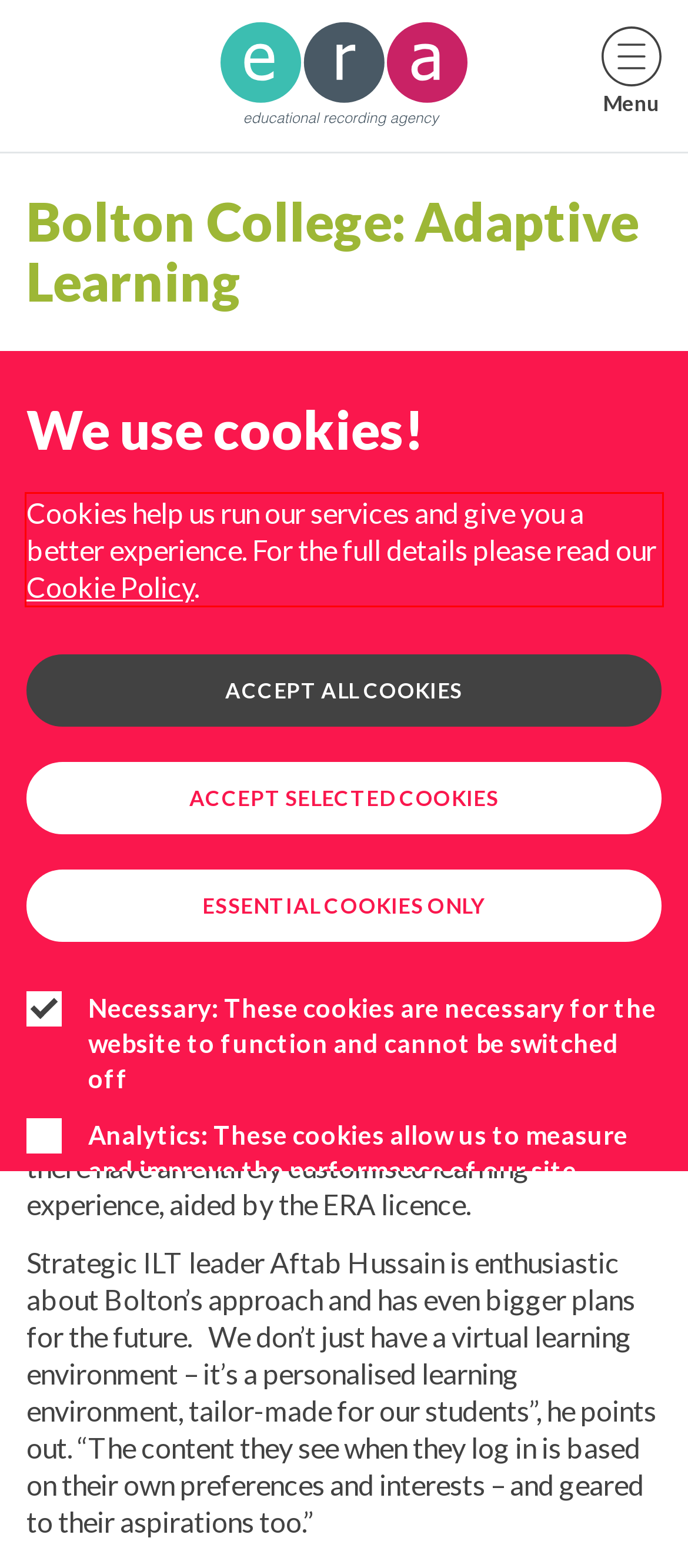With the given screenshot of a webpage, locate the red rectangle bounding box and extract the text content using OCR.

Cookies help us run our services and give you a better experience. For the full details please read our Cookie Policy.